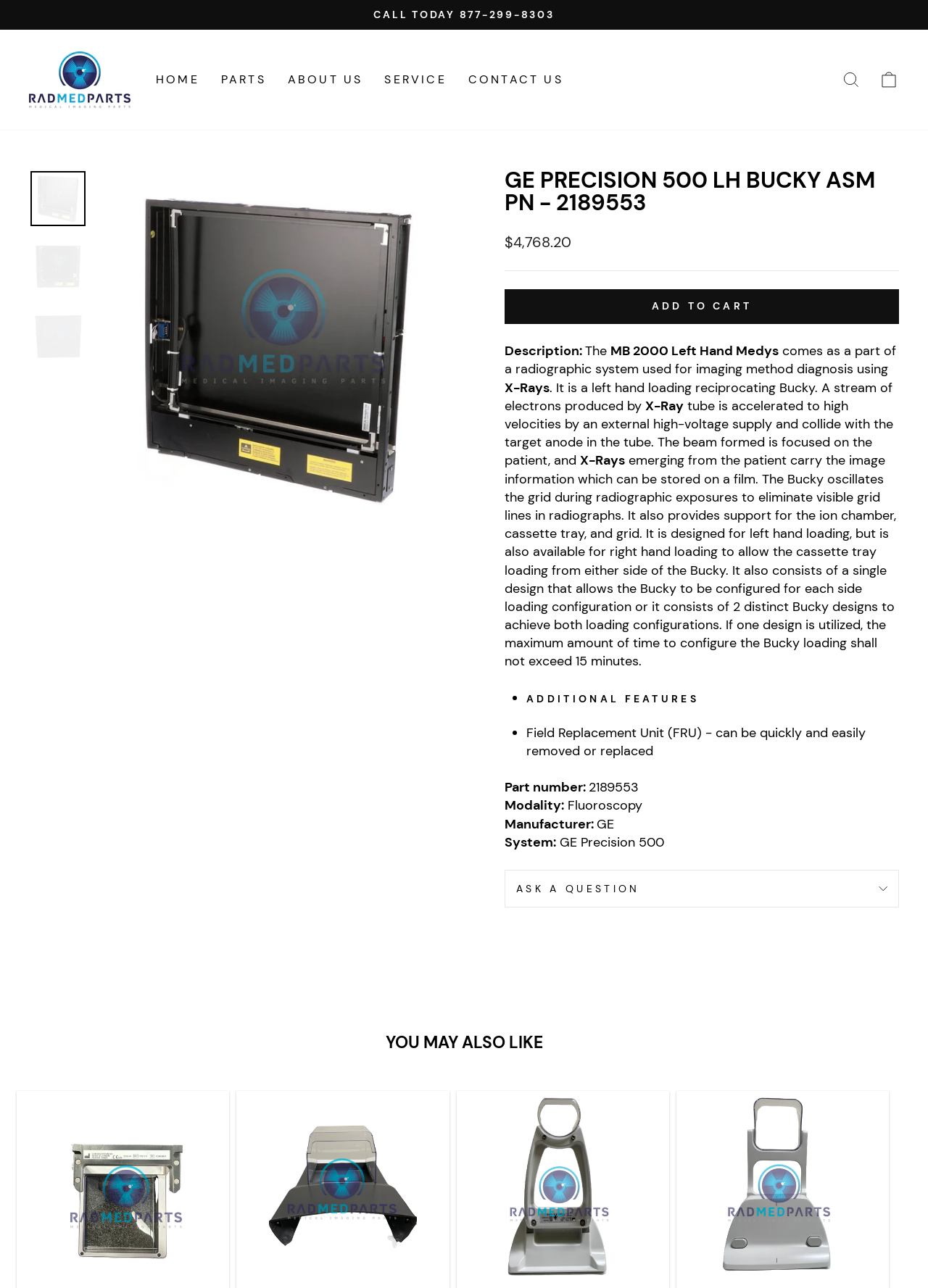Find the bounding box coordinates for the HTML element specified by: "Ask a question".

[0.544, 0.675, 0.969, 0.704]